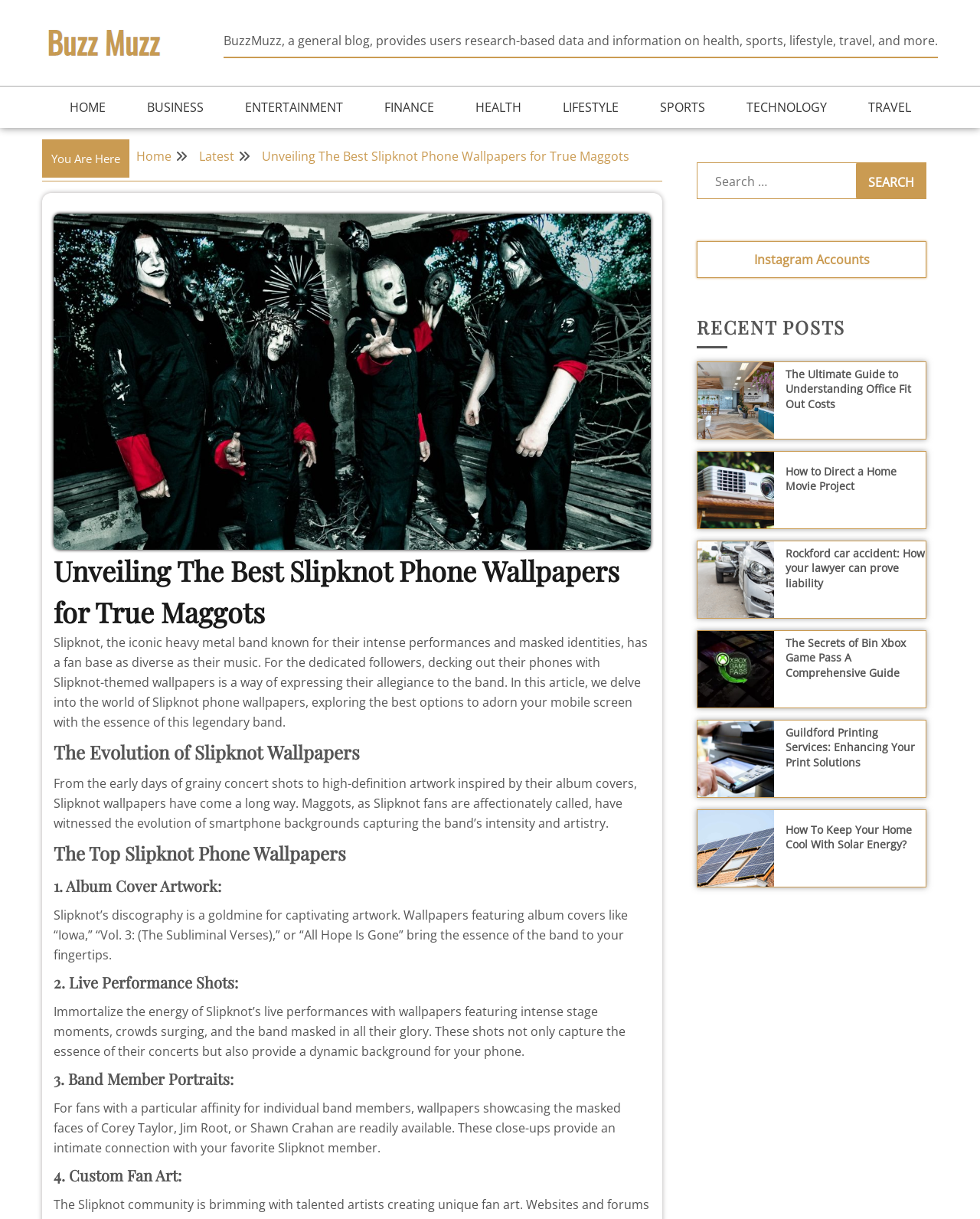Specify the bounding box coordinates for the region that must be clicked to perform the given instruction: "Read the Office Fit article".

[0.712, 0.321, 0.802, 0.334]